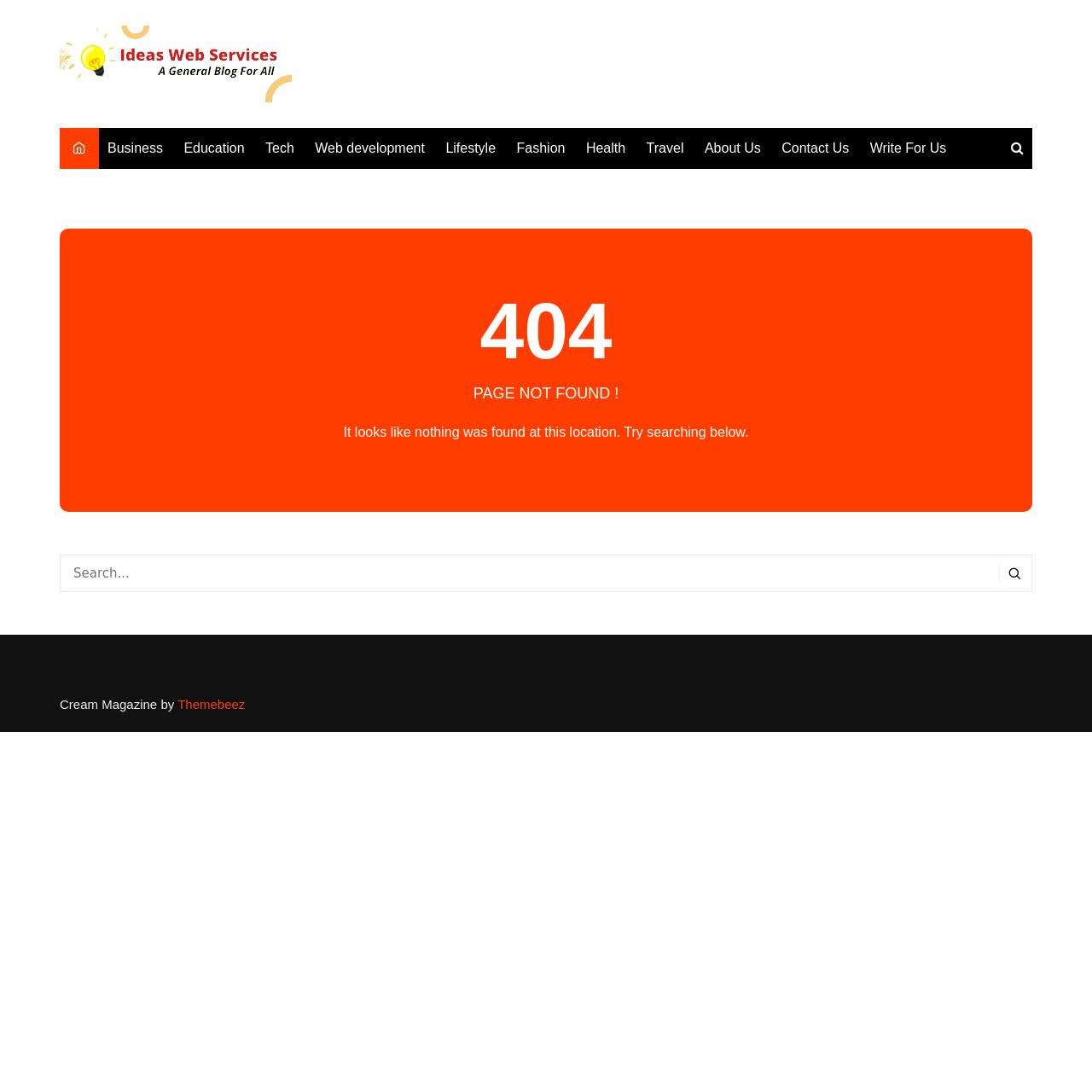Locate the bounding box coordinates of the clickable region to complete the following instruction: "Visit Themebeez website."

[0.163, 0.638, 0.224, 0.651]